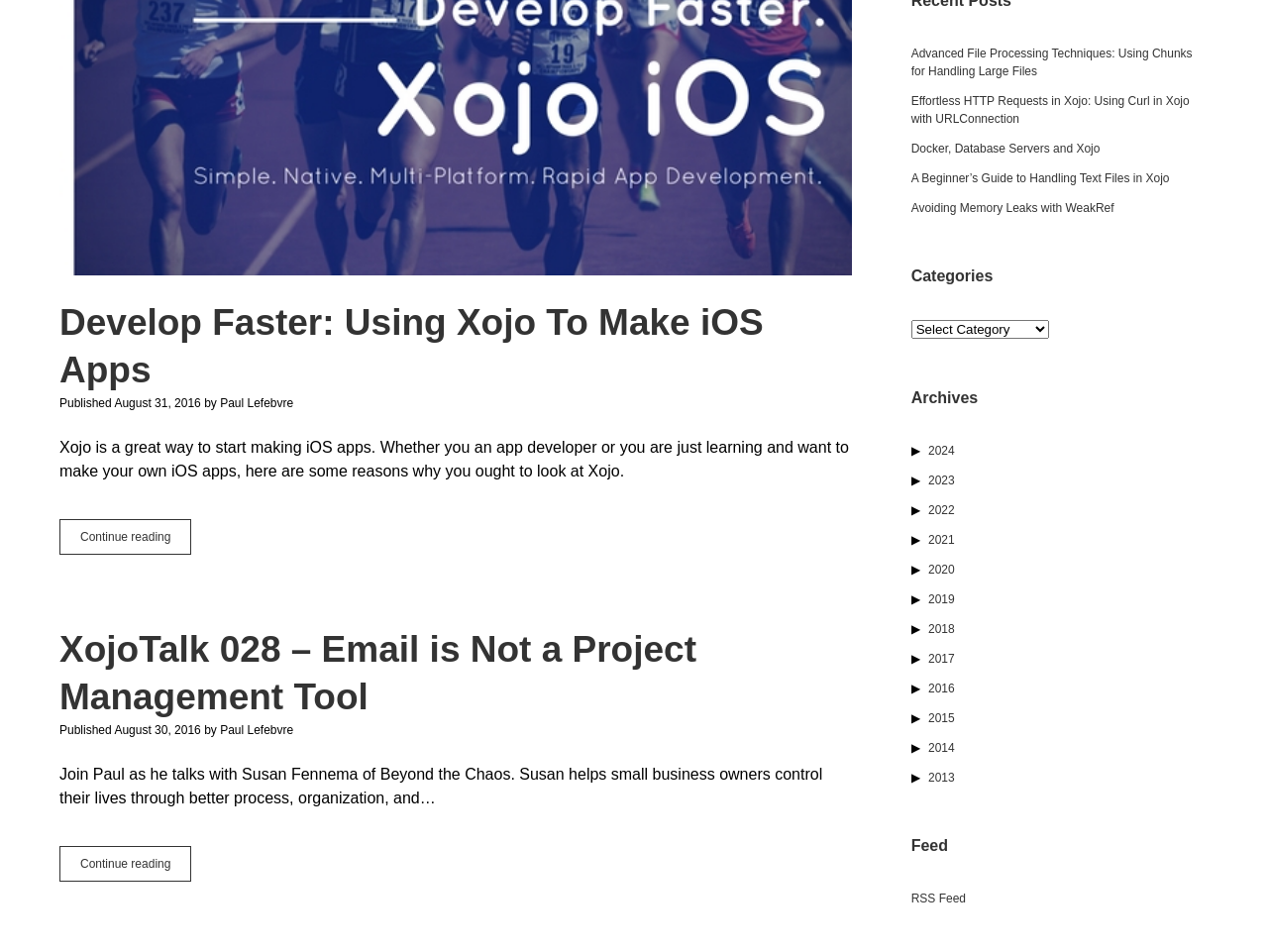Extract the bounding box coordinates for the described element: "RSS Feed". The coordinates should be represented as four float numbers between 0 and 1: [left, top, right, bottom].

[0.718, 0.937, 0.762, 0.951]